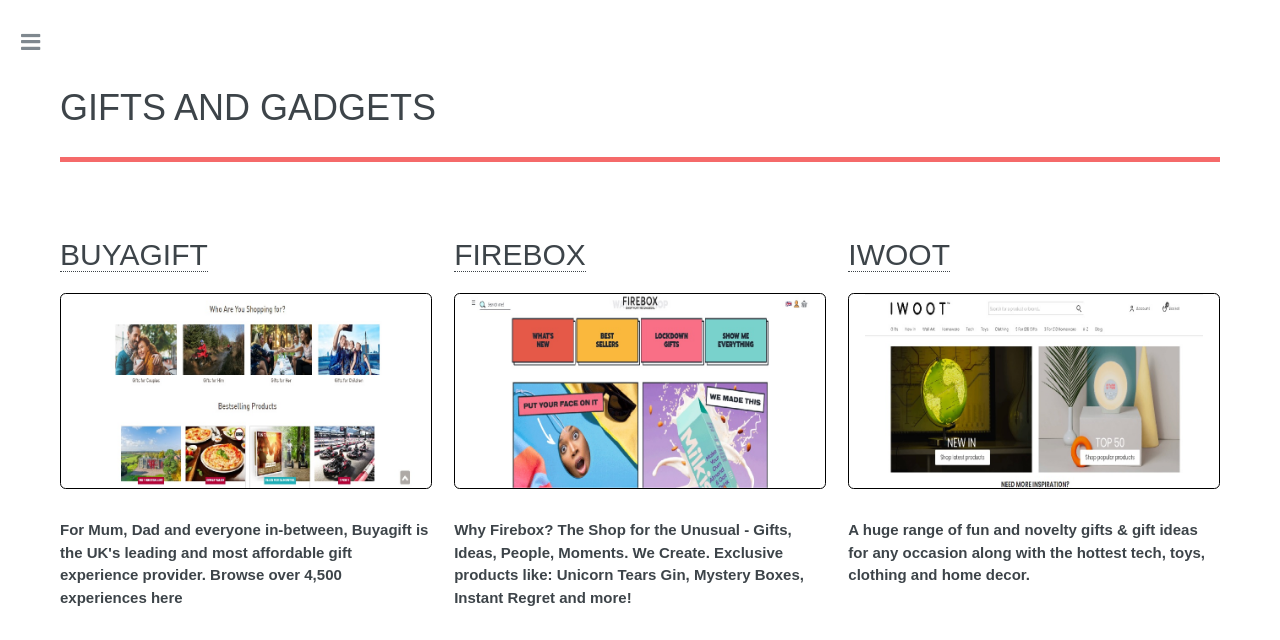Use a single word or phrase to answer the question: 
What is the name of the third gift shop?

IWOOT